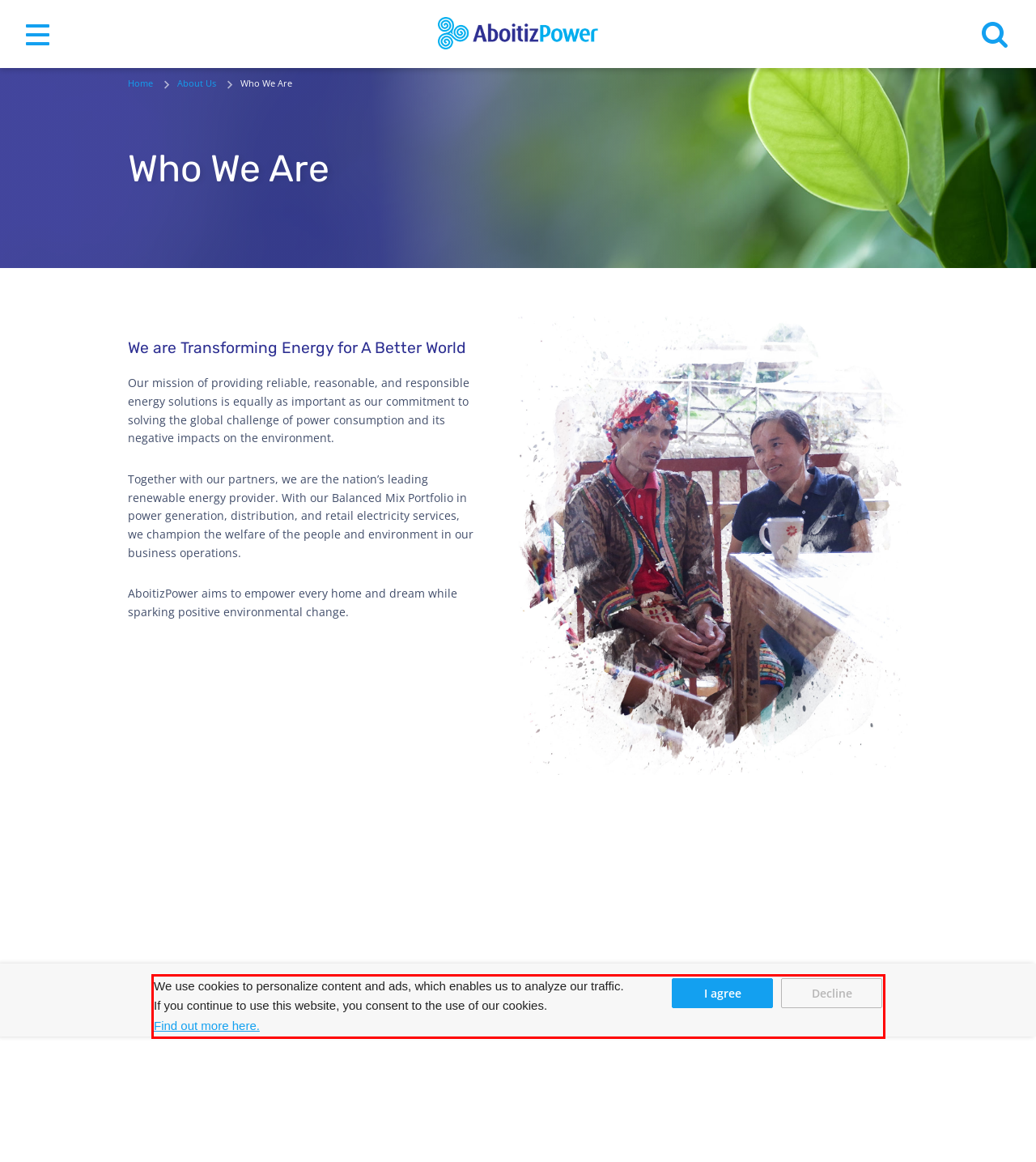Please look at the webpage screenshot and extract the text enclosed by the red bounding box.

We use cookies to personalize content and ads, which enables us to analyze our traffic. If you continue to use this website, you consent to the use of our cookies. Find out more here.